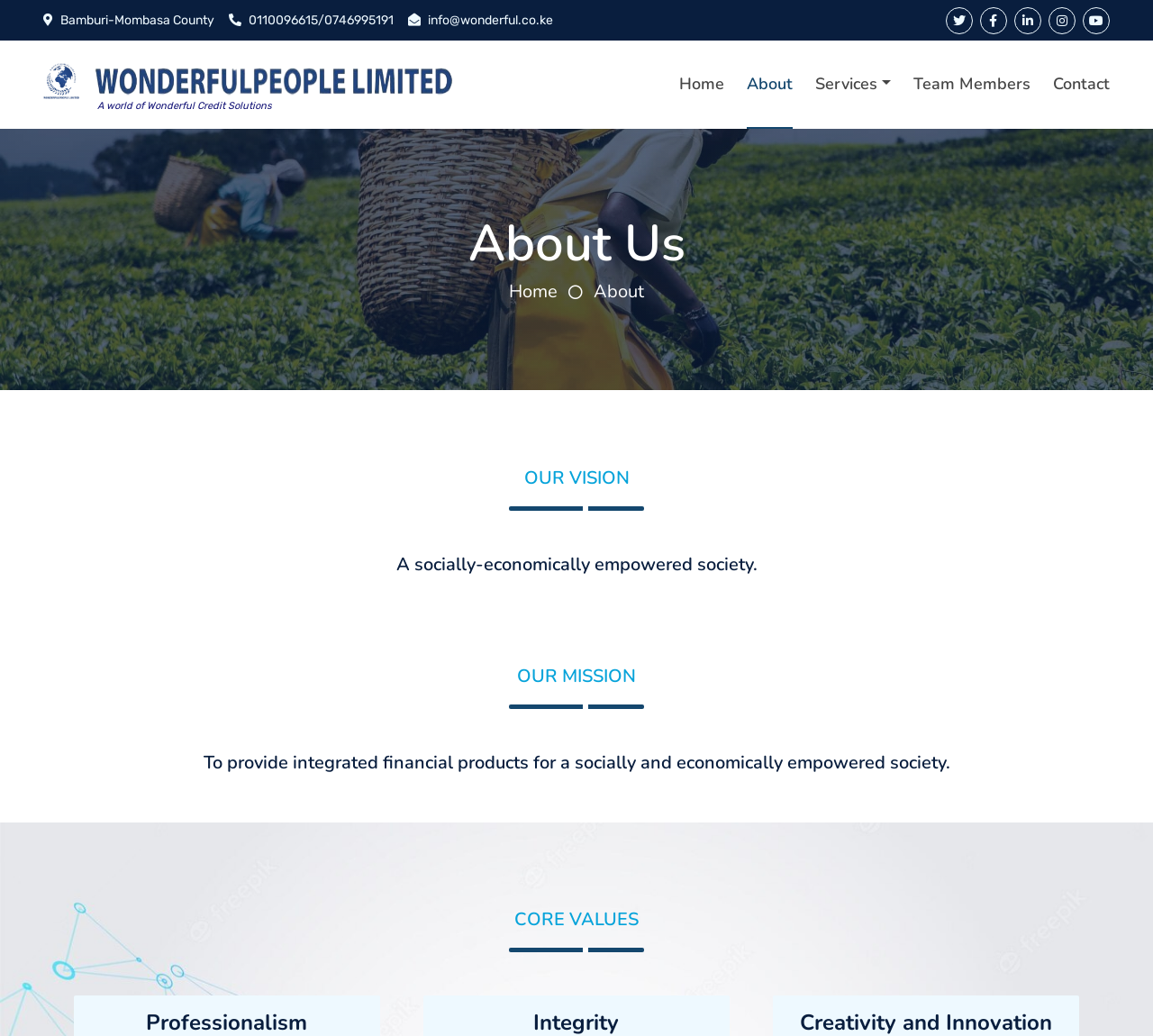What is the main topic of the webpage?
From the screenshot, supply a one-word or short-phrase answer.

About Us